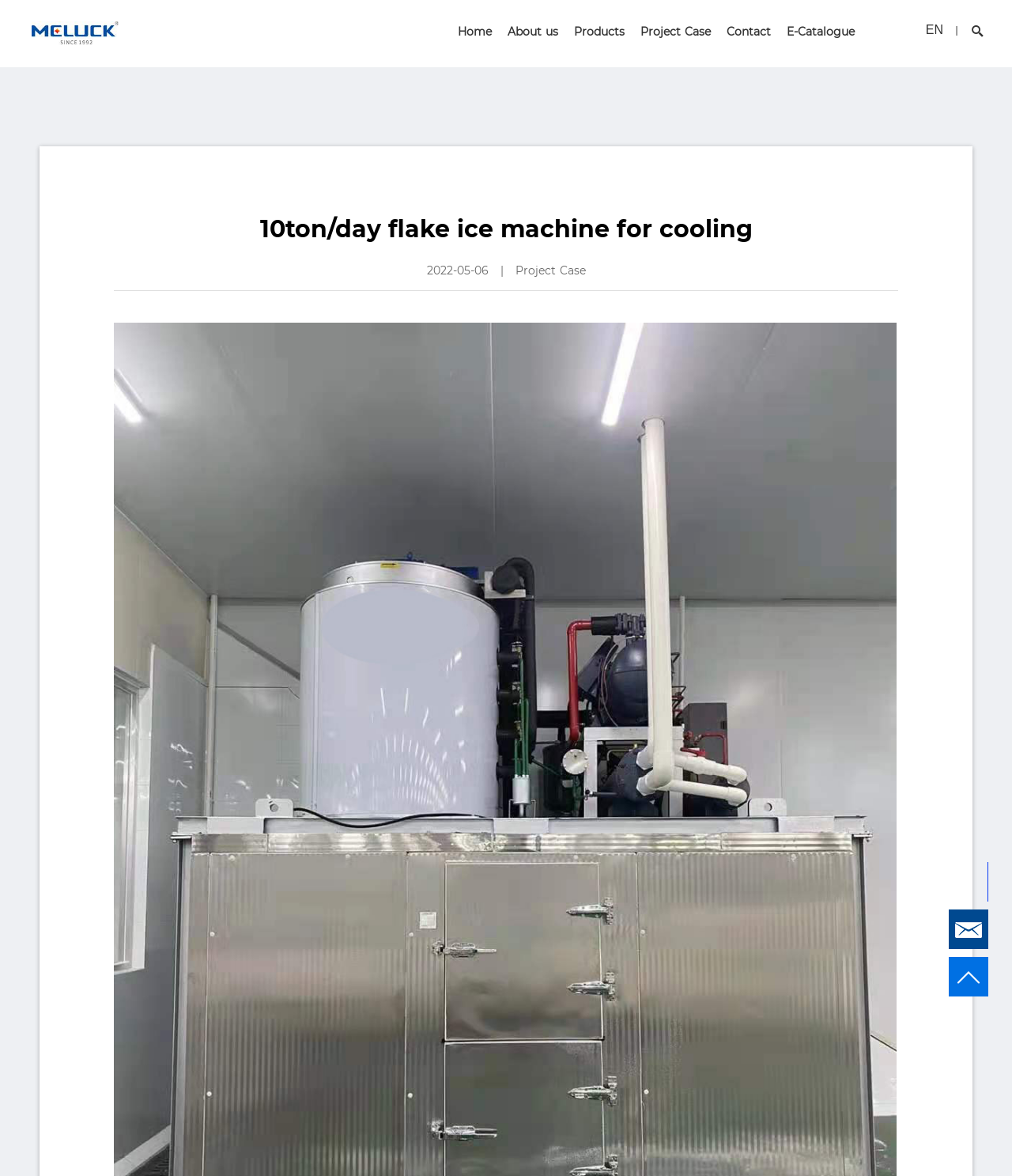Determine the main headline of the webpage and provide its text.

10ton/day flake ice machine for cooling